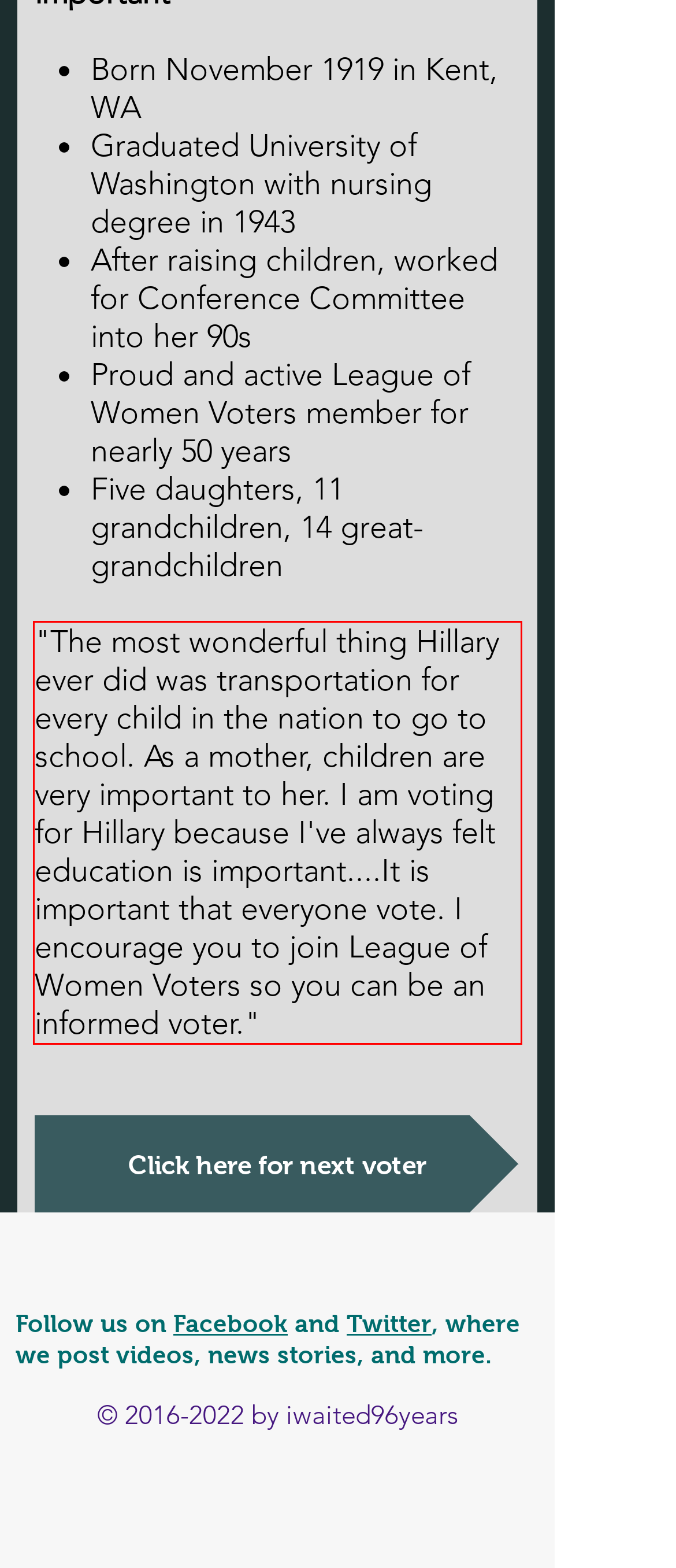Perform OCR on the text inside the red-bordered box in the provided screenshot and output the content.

"The most wonderful thing Hillary ever did was transportation for every child in the nation to go to school. As a mother, children are very important to her. I am voting for Hillary because I've always felt education is important....It is important that everyone vote. I encourage you to join League of Women Voters so you can be an informed voter."